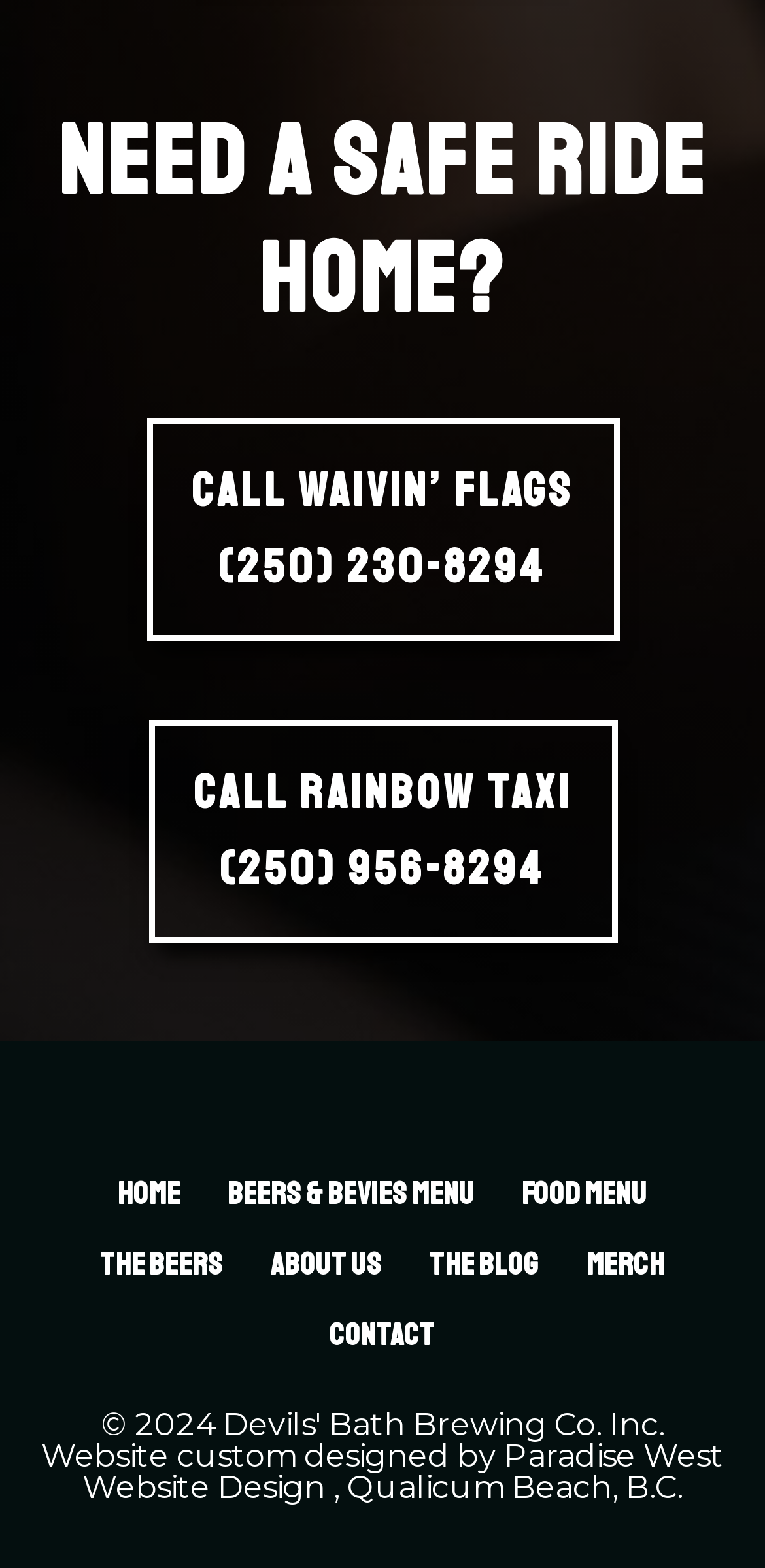Provide a single word or phrase answer to the question: 
What is the location of Paradise West Website Design?

Qualicum Beach, B.C.